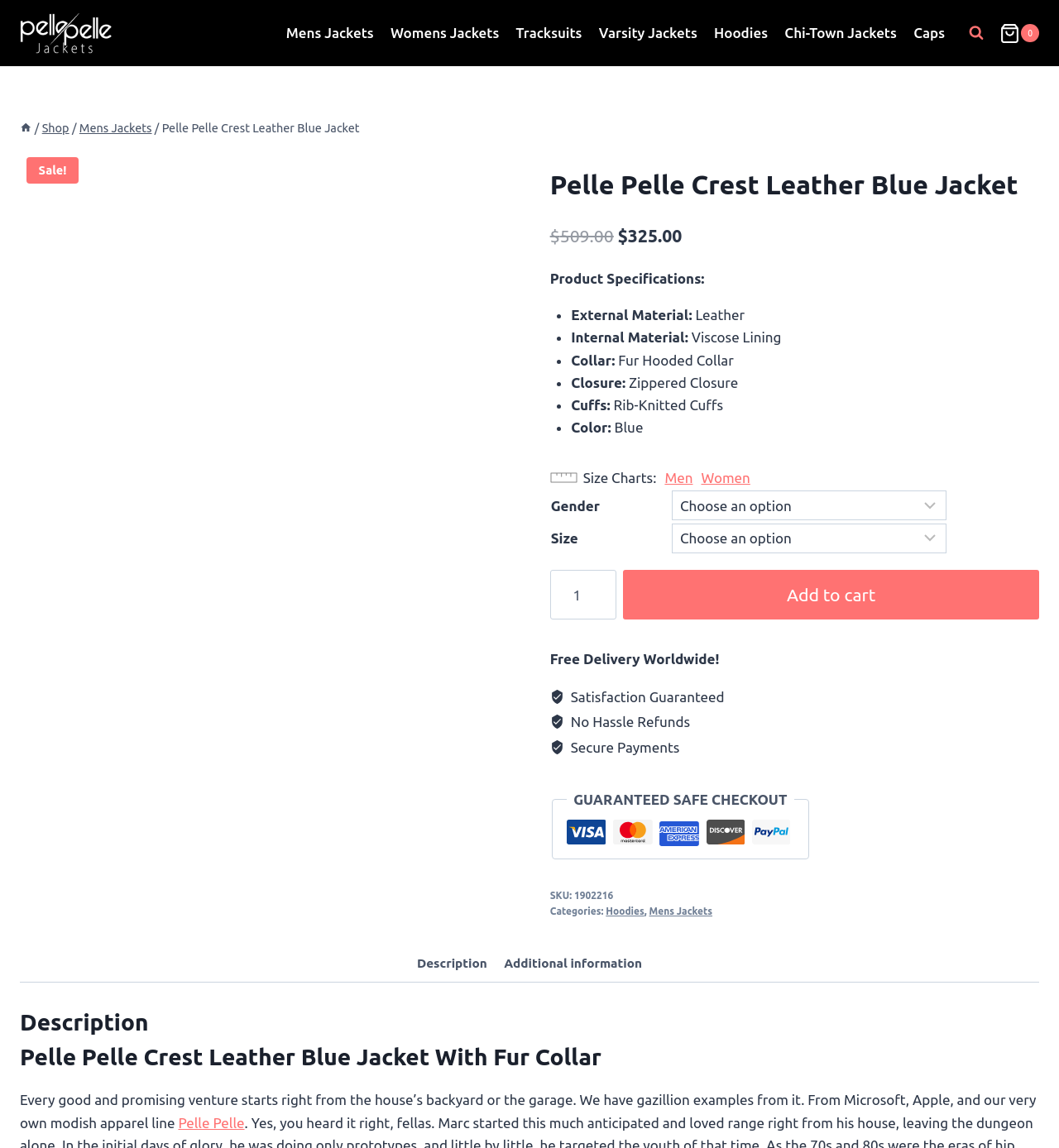Determine the bounding box coordinates of the area to click in order to meet this instruction: "View search form".

[0.908, 0.016, 0.936, 0.042]